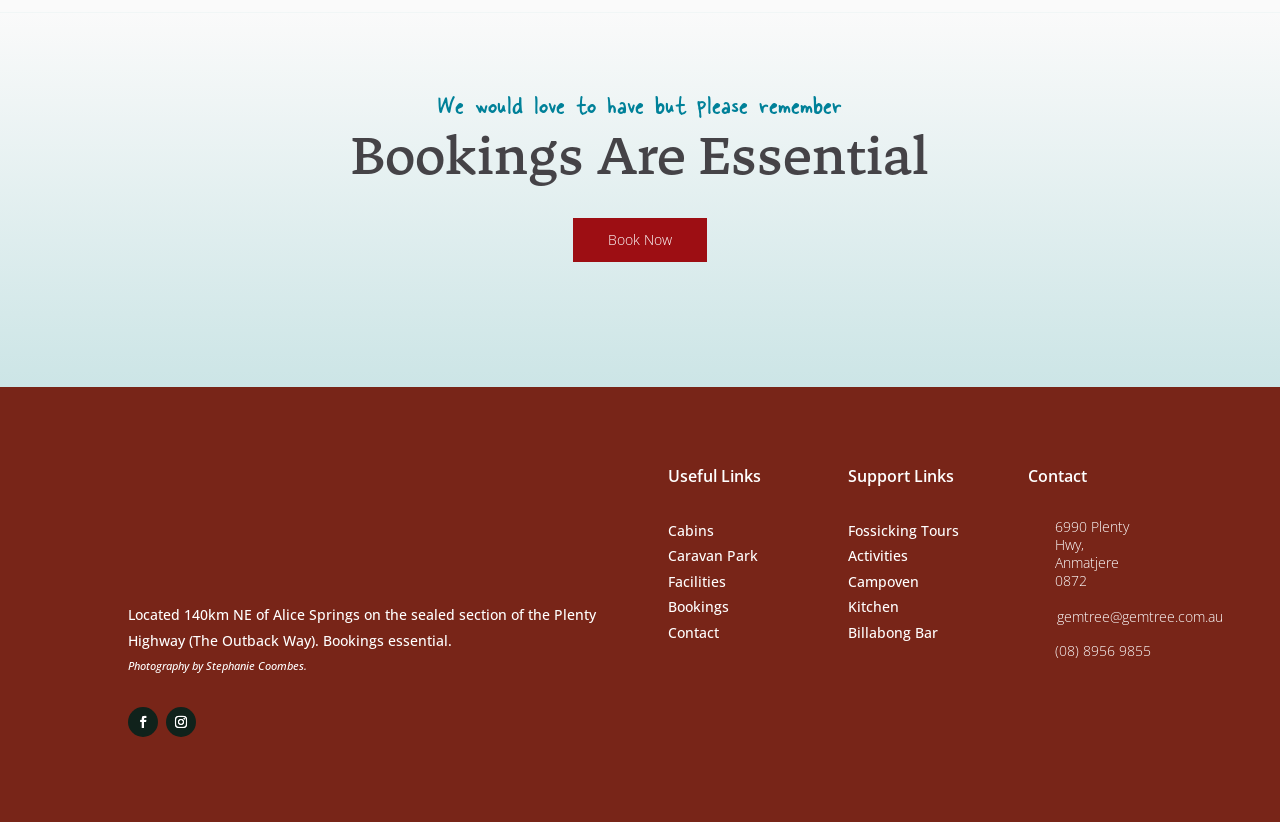What is the contact email?
Based on the screenshot, respond with a single word or phrase.

gemtree@gemtree.com.au